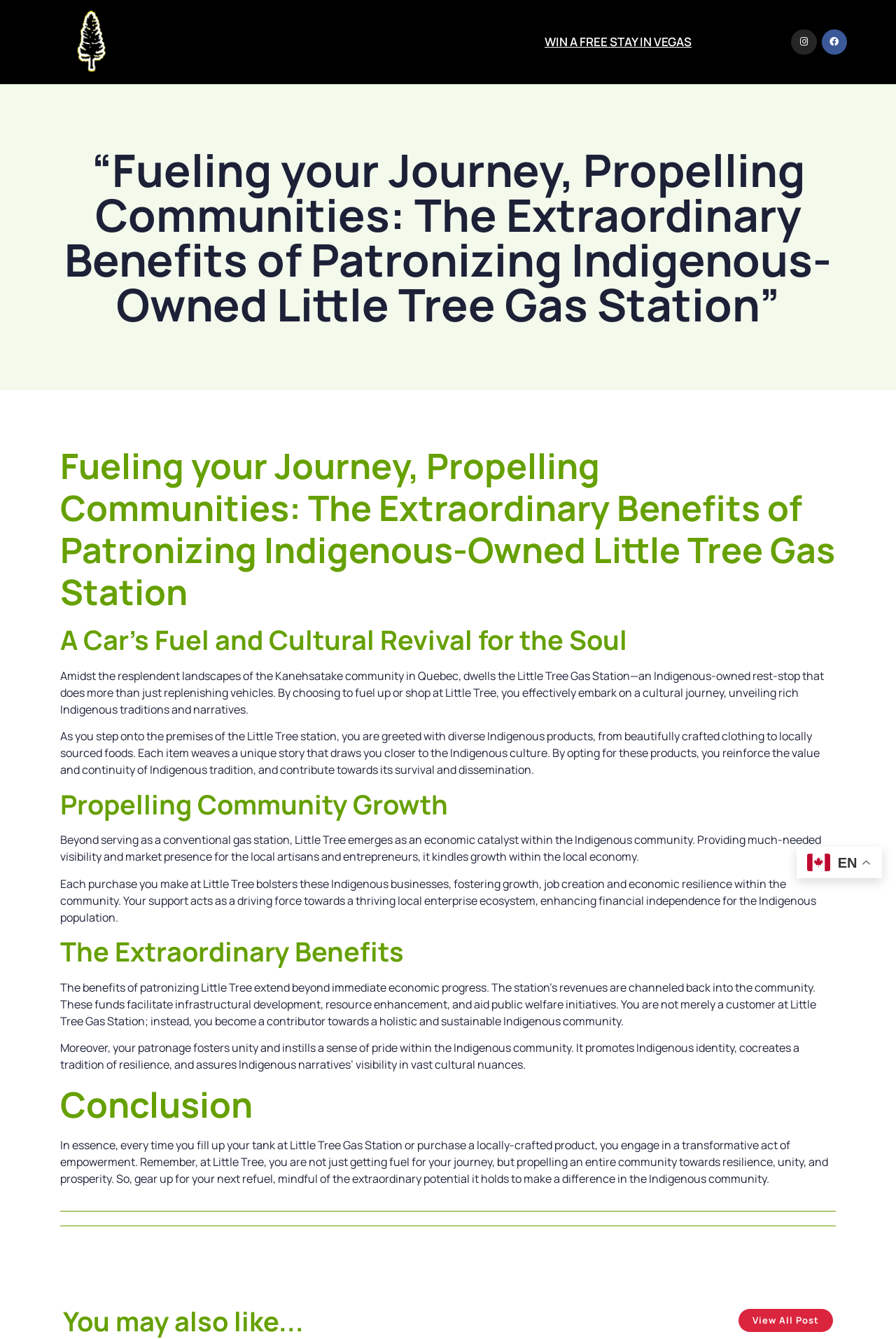Provide a comprehensive description of the webpage.

The webpage is about Little Tree Gas Station, an Indigenous-owned gas station that offers more than just a refuel. The page has a prominent heading that reads "Fueling your Journey, Propelling Communities: The Extraordinary Benefits of Patronizing Indigenous-Owned Little Tree Gas Station" at the top. Below this heading, there are three links: one to win a free stay in Vegas, and two social media links to Instagram and Facebook.

The main content of the page is divided into sections, each with its own heading. The first section, "A Car’s Fuel and Cultural Revival for the Soul", describes the Little Tree Gas Station as a rest-stop that offers more than just fuel, but also a cultural journey into Indigenous traditions and narratives. This section is followed by a paragraph of text that explains how the station offers diverse Indigenous products, from clothing to locally sourced foods, each with its own unique story.

The next section, "Propelling Community Growth", highlights how Little Tree Gas Station serves as an economic catalyst within the Indigenous community, providing visibility and market presence for local artisans and entrepreneurs. This section is followed by two paragraphs of text that explain how each purchase at Little Tree bolsters Indigenous businesses, fostering growth and economic resilience within the community.

The following section, "The Extraordinary Benefits", describes how the benefits of patronizing Little Tree extend beyond immediate economic progress, with revenues being channeled back into the community to facilitate infrastructural development, resource enhancement, and aid public welfare initiatives. This section is followed by two paragraphs of text that explain how patronage fosters unity and instills pride within the Indigenous community, promoting Indigenous identity and visibility.

The final section, "Conclusion", summarizes the transformative act of empowerment that occurs when one fills up their tank or purchases a locally-crafted product at Little Tree Gas Station. The page ends with a heading "You may also like..." and a link to "View All Post".

There is also an image on the page, located near the bottom, with a caption "EN" indicating that the content is in English.